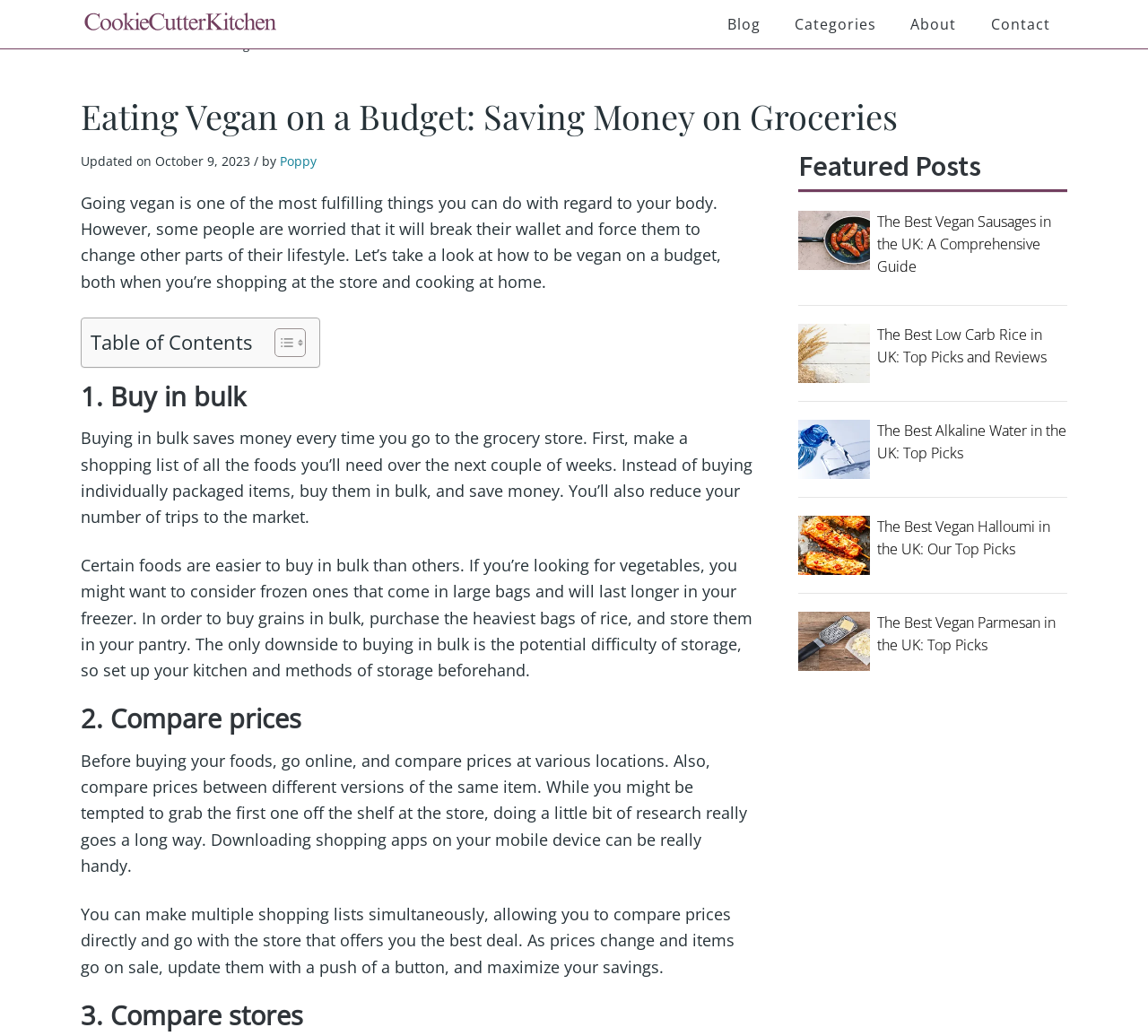Can you find the bounding box coordinates for the element that needs to be clicked to execute this instruction: "Read the article 'The Best Vegan Sausages in the UK: A Comprehensive Guide'"? The coordinates should be given as four float numbers between 0 and 1, i.e., [left, top, right, bottom].

[0.695, 0.185, 0.93, 0.294]